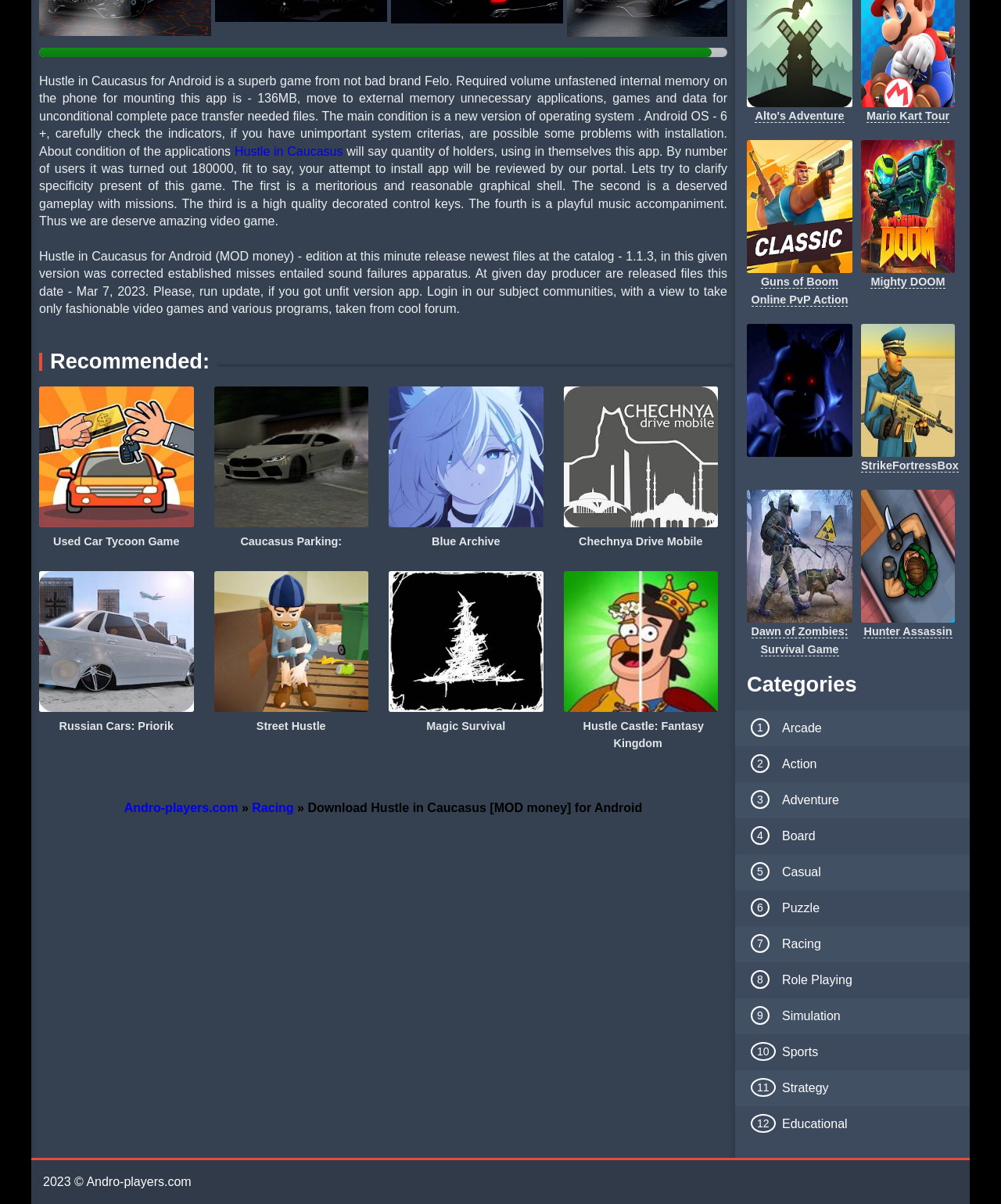Bounding box coordinates are specified in the format (top-left x, top-left y, bottom-right x, bottom-right y). All values are floating point numbers bounded between 0 and 1. Please provide the bounding box coordinate of the region this sentence describes: Simulation

[0.734, 0.829, 0.969, 0.859]